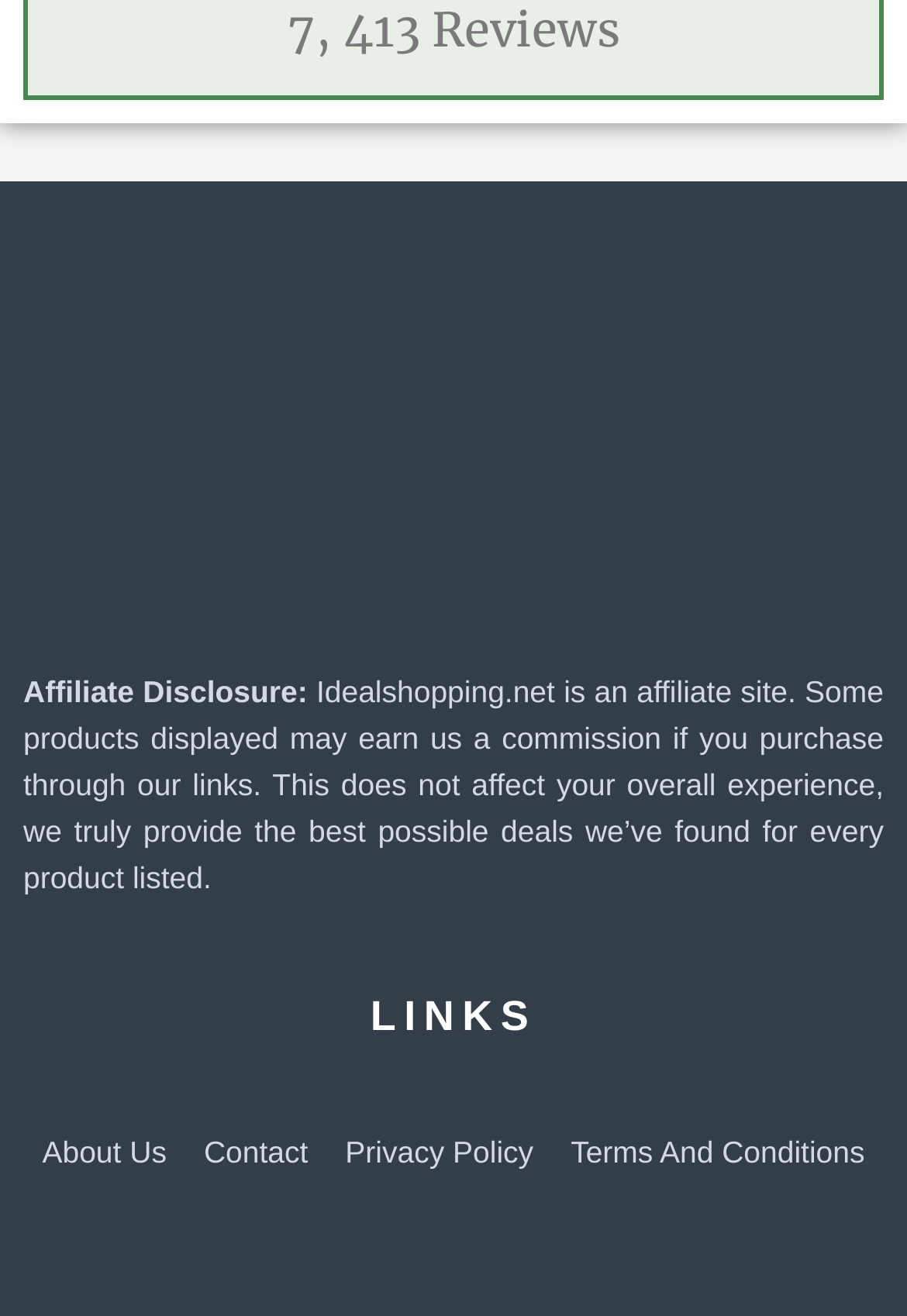Please find the bounding box for the following UI element description. Provide the coordinates in (top-left x, top-left y, bottom-right x, bottom-right y) format, with values between 0 and 1: Contact

[0.225, 0.859, 0.34, 0.894]